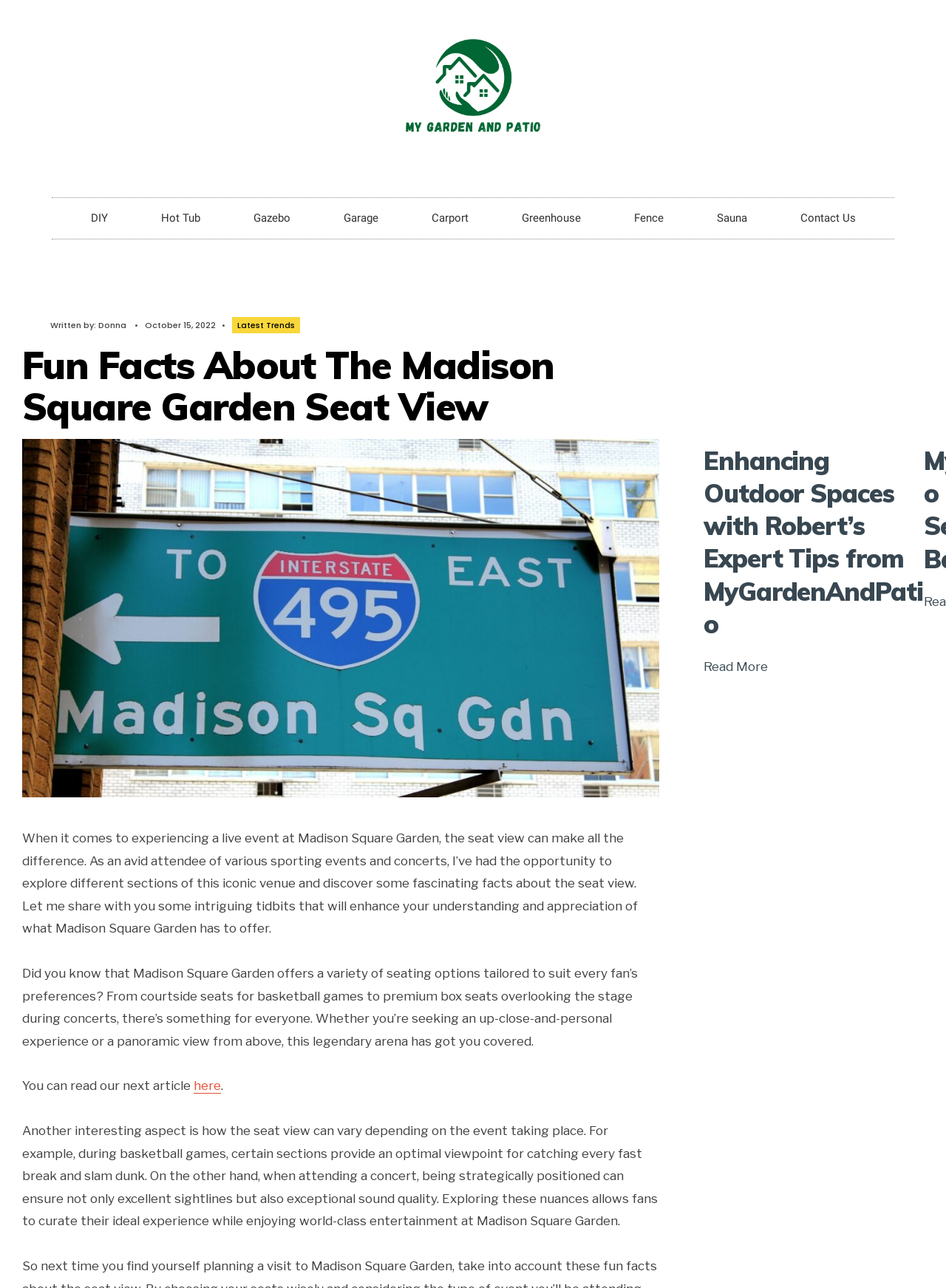Kindly determine the bounding box coordinates for the area that needs to be clicked to execute this instruction: "Explore the 'Latest Trends'".

[0.245, 0.246, 0.317, 0.259]